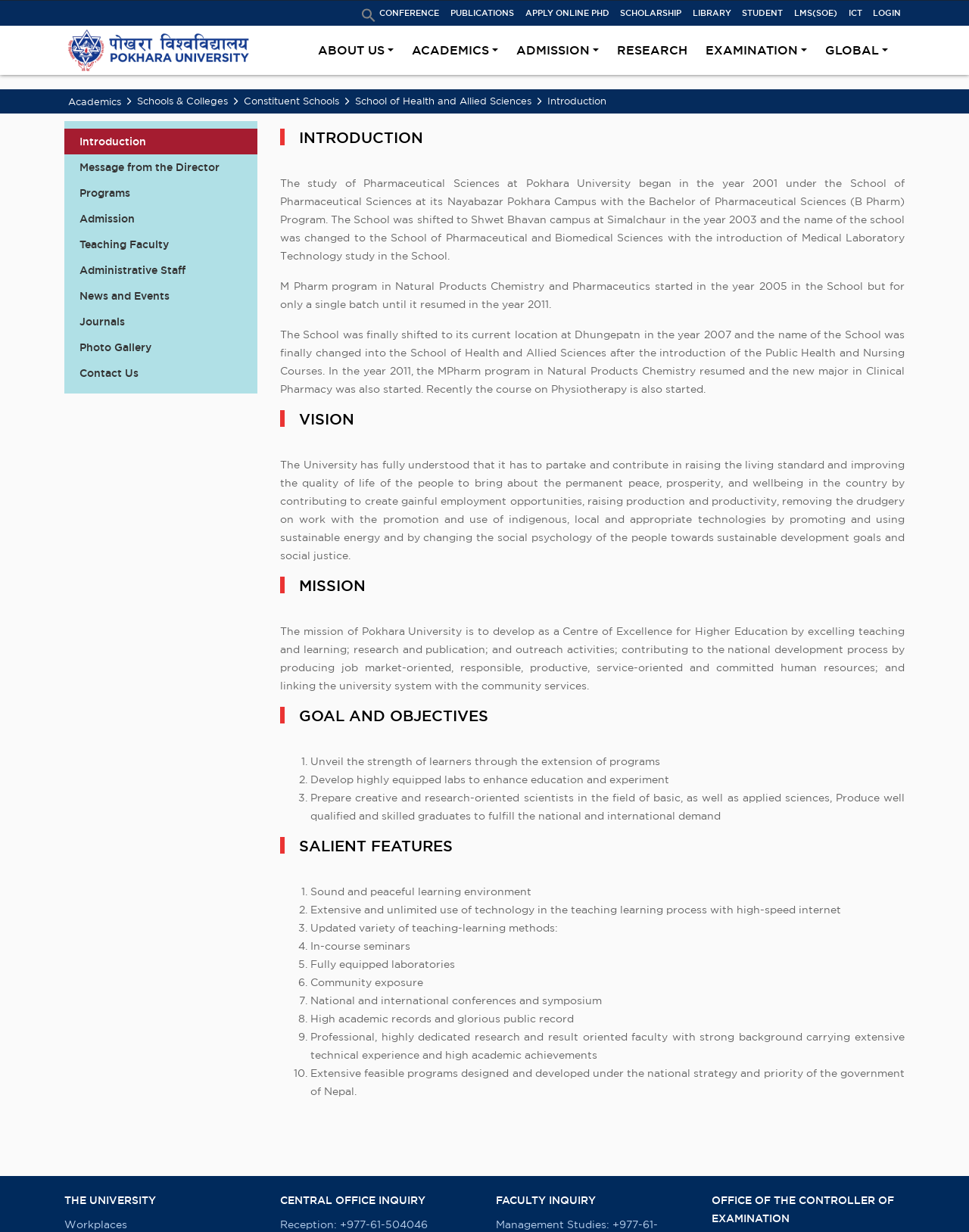Give a one-word or short phrase answer to the question: 
What is the contact number of the central office?

+977-61-504046